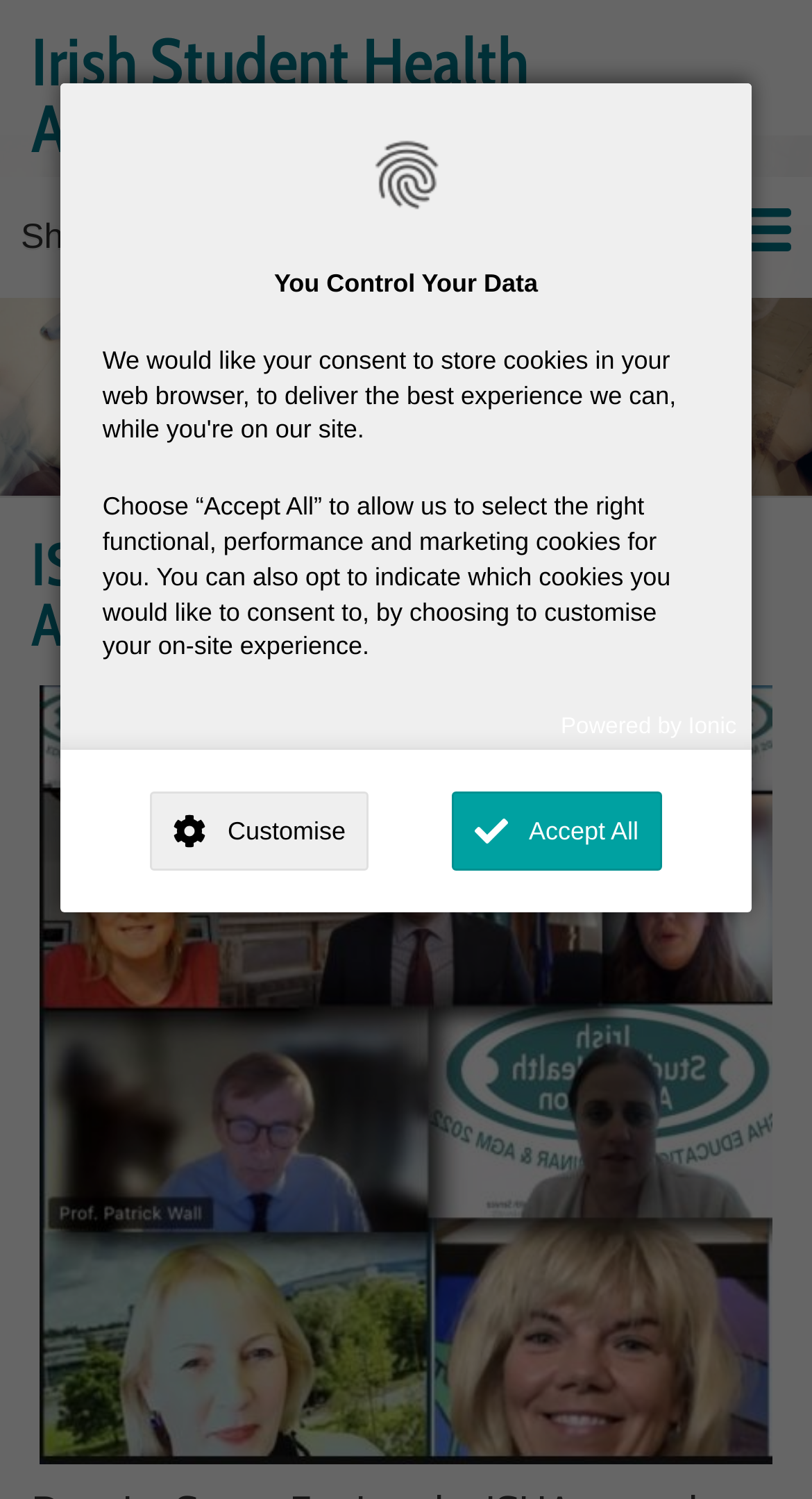What is the alternative to clicking 'Accept All' for cookies?
Please look at the screenshot and answer in one word or a short phrase.

Customise